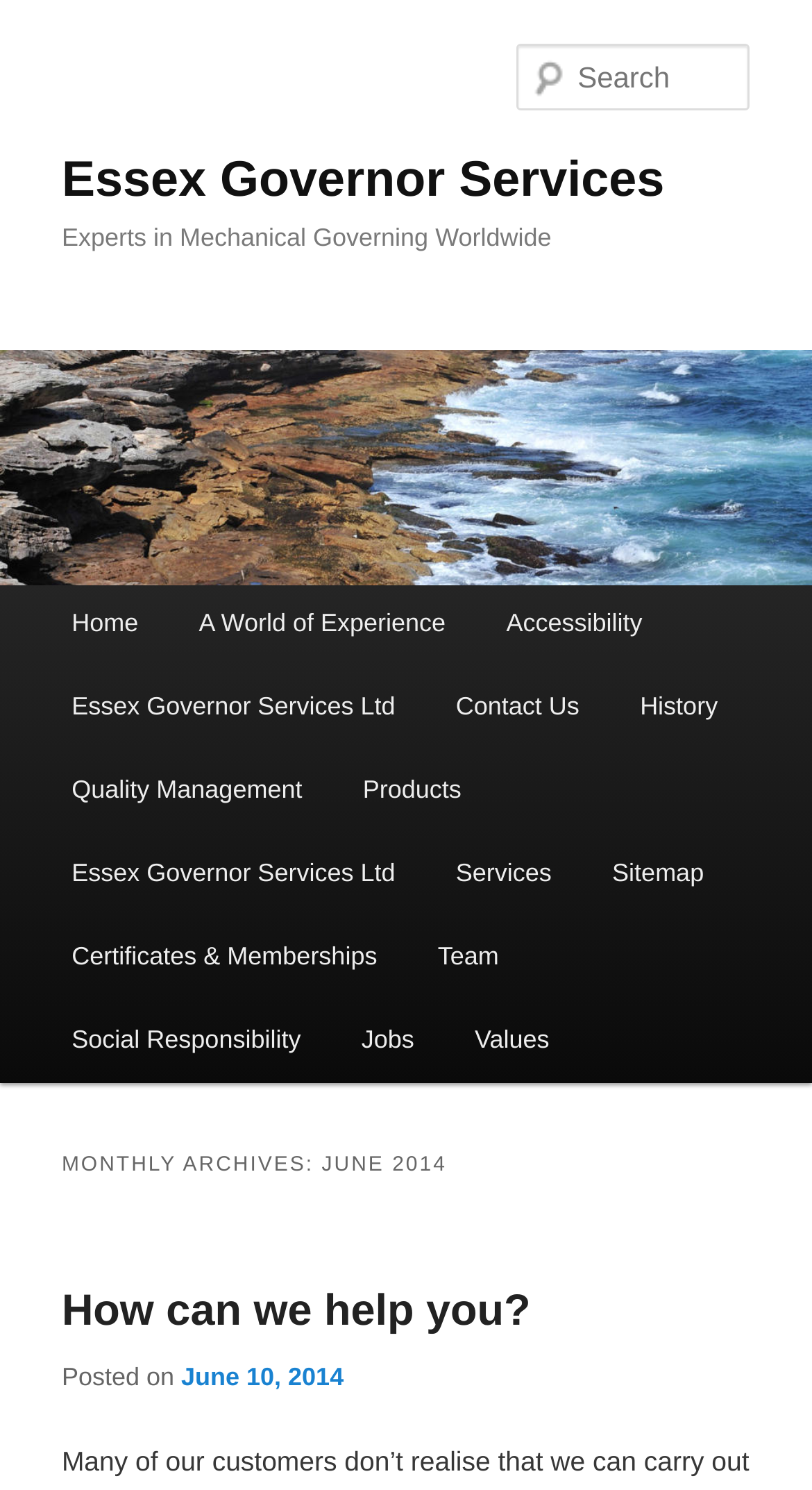Please provide the bounding box coordinates for the element that needs to be clicked to perform the following instruction: "View June 2014 archives". The coordinates should be given as four float numbers between 0 and 1, i.e., [left, top, right, bottom].

[0.076, 0.764, 0.924, 0.801]